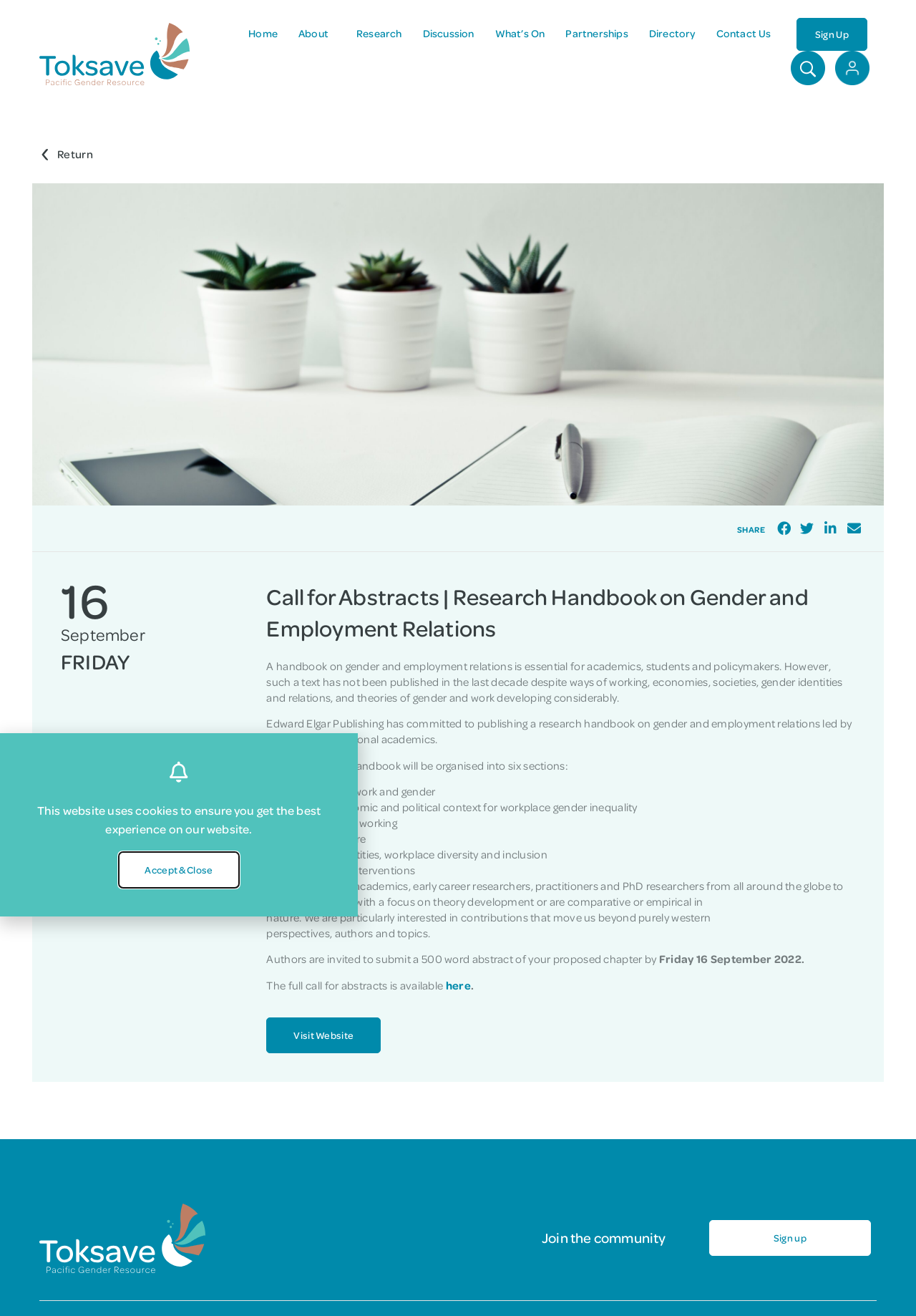Can you find the bounding box coordinates of the area I should click to execute the following instruction: "Share on facebook"?

[0.847, 0.395, 0.865, 0.407]